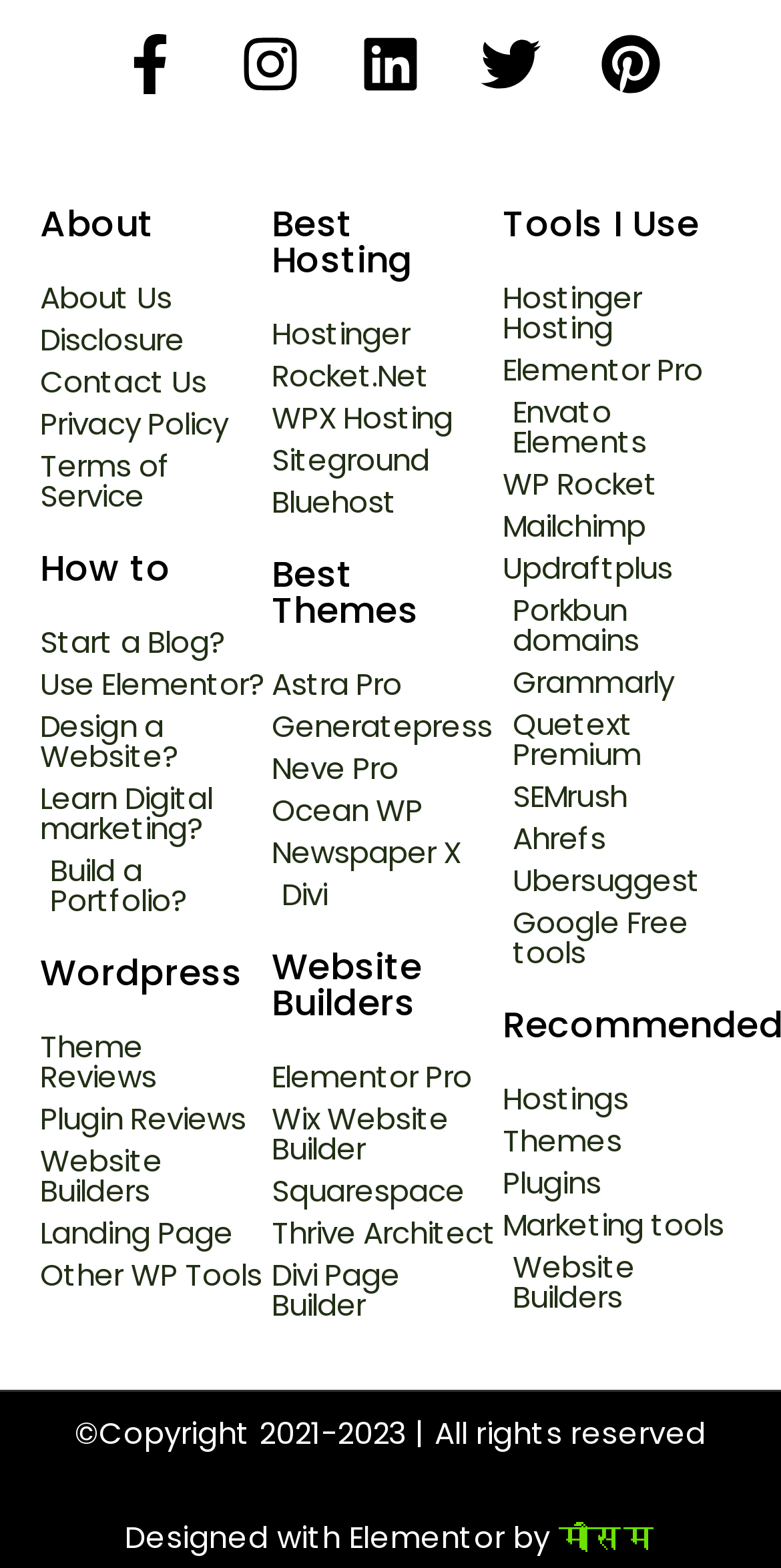Determine the bounding box coordinates for the UI element described. Format the coordinates as (top-left x, top-left y, bottom-right x, bottom-right y) and ensure all values are between 0 and 1. Element description: Linkedin

[0.446, 0.014, 0.554, 0.068]